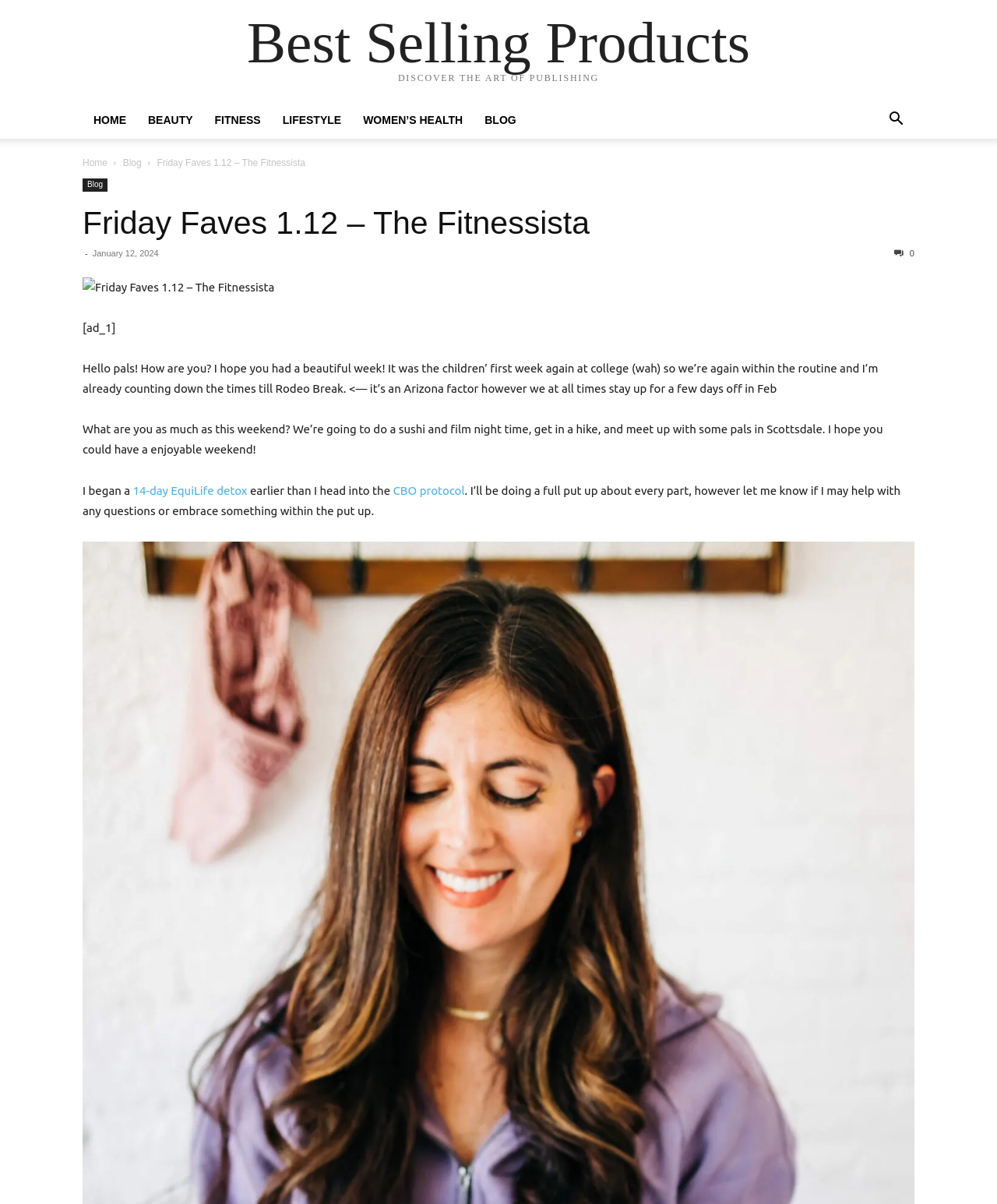Determine the bounding box coordinates of the region I should click to achieve the following instruction: "Click on the 'BLOG' link". Ensure the bounding box coordinates are four float numbers between 0 and 1, i.e., [left, top, right, bottom].

[0.475, 0.094, 0.529, 0.105]